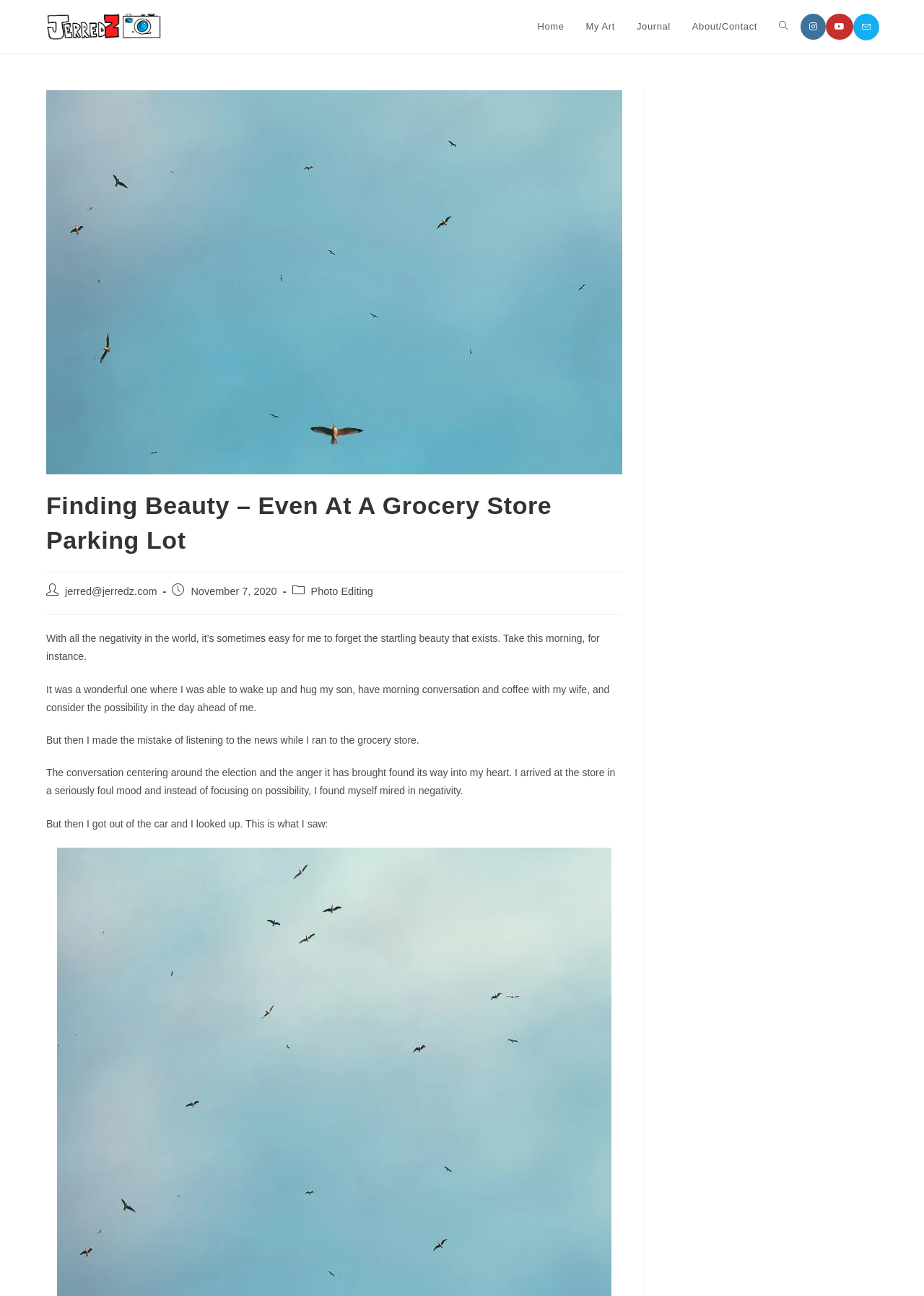Look at the image and give a detailed response to the following question: What is the photographer looking at when he gets out of the car?

The photographer is looking at the sky when he gets out of the car, as mentioned in the StaticText 'But then I got out of the car and I looked up. This is what I saw:'.